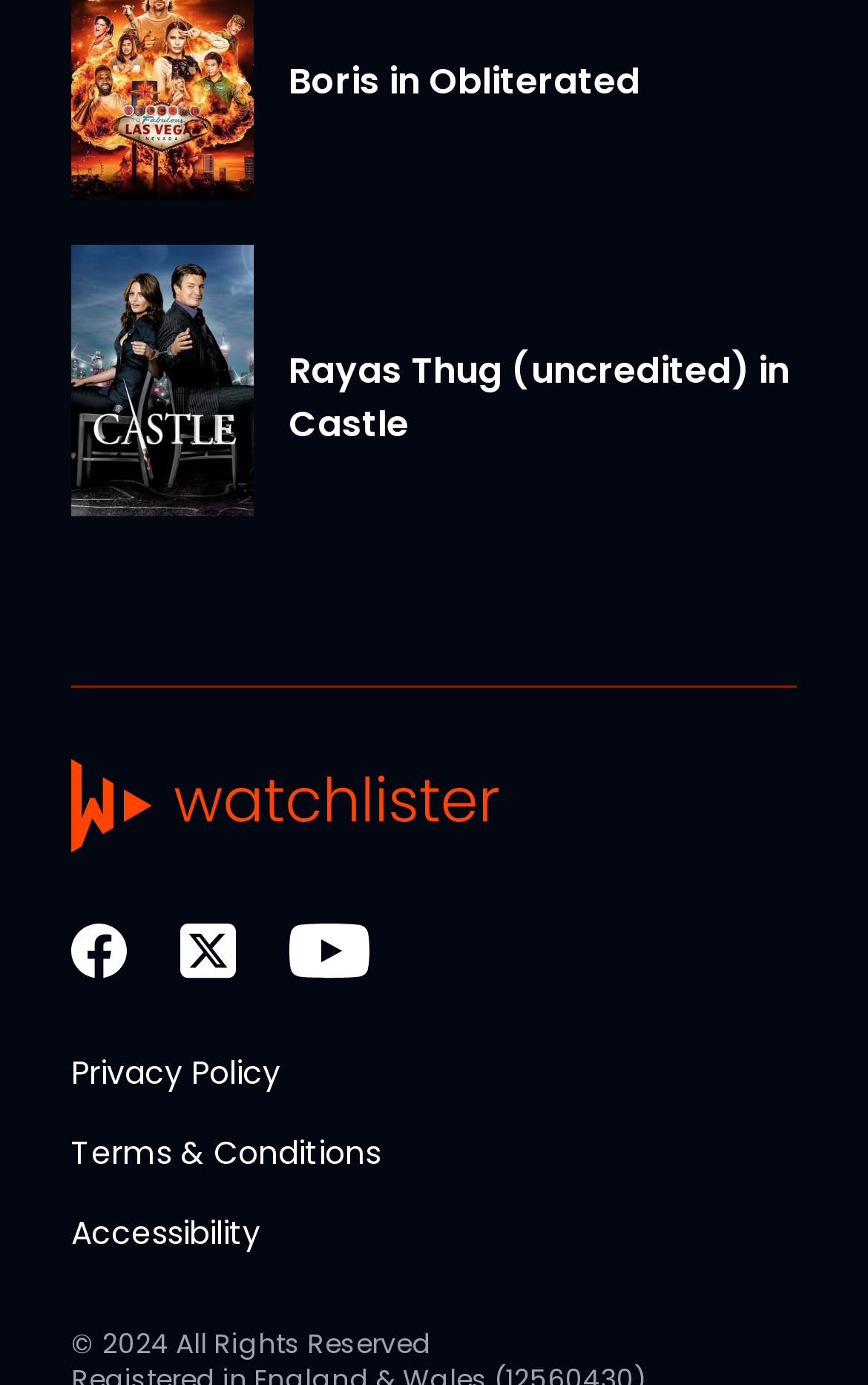Please analyze the image and give a detailed answer to the question:
What is the title of the first movie?

I found the first link element with an image, and its OCR text is 'Castle'. The heading element next to it has the text 'Rayas Thug (uncredited) in Castle', so I combined them to get the title of the first movie.